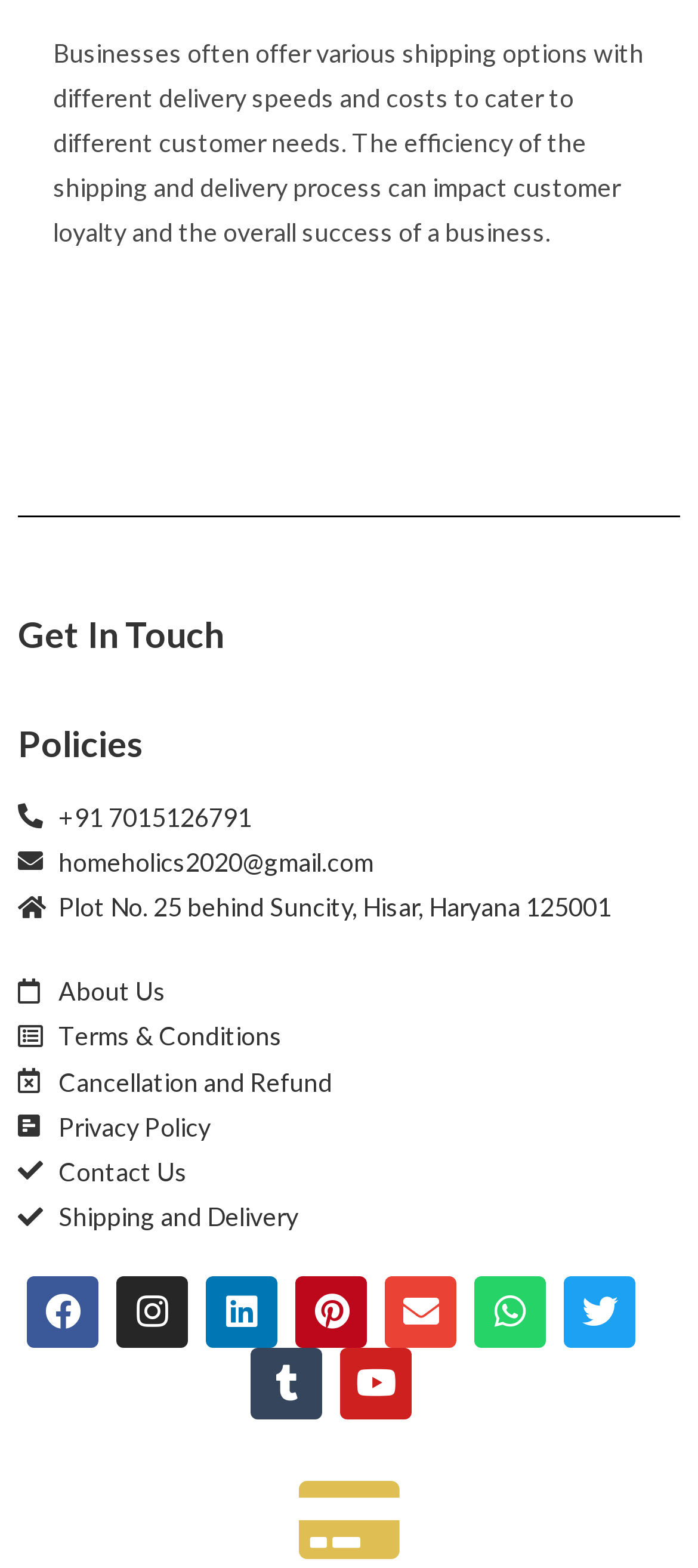Specify the bounding box coordinates of the element's region that should be clicked to achieve the following instruction: "Contact us through phone number". The bounding box coordinates consist of four float numbers between 0 and 1, in the format [left, top, right, bottom].

[0.026, 0.506, 0.974, 0.535]